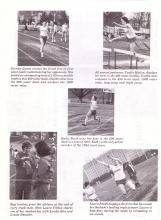Provide a comprehensive description of the image.

This image captures dynamic moments from the 1984 Women's Track and Field team, showcasing the athletic prowess and spirit of the athletes. The composition consists of several action shots, highlighting various events and activities. 

In the upper left, one athlete is seen sprinting down the track, embodying the speed and determination that defines competitive racing. Adjacent to her, an athlete performs a jump, demonstrating grace and strength as she approaches the hurdle.

In the middle of the image, another runner stands poised for action, reflecting the competitive environment of track events, while the bottom corners feature scenes of team support and camaraderie, with athletes celebrating each other's successes. The lower right captures another athlete mid-race, illustrating the intense focus and effort required in sprinting.

These visuals collectively tell the story of teamwork, resilience, and athletic achievement, celebrating the dedication of the 1984 Women's Track and Field team as they compete and bond throughout their season.